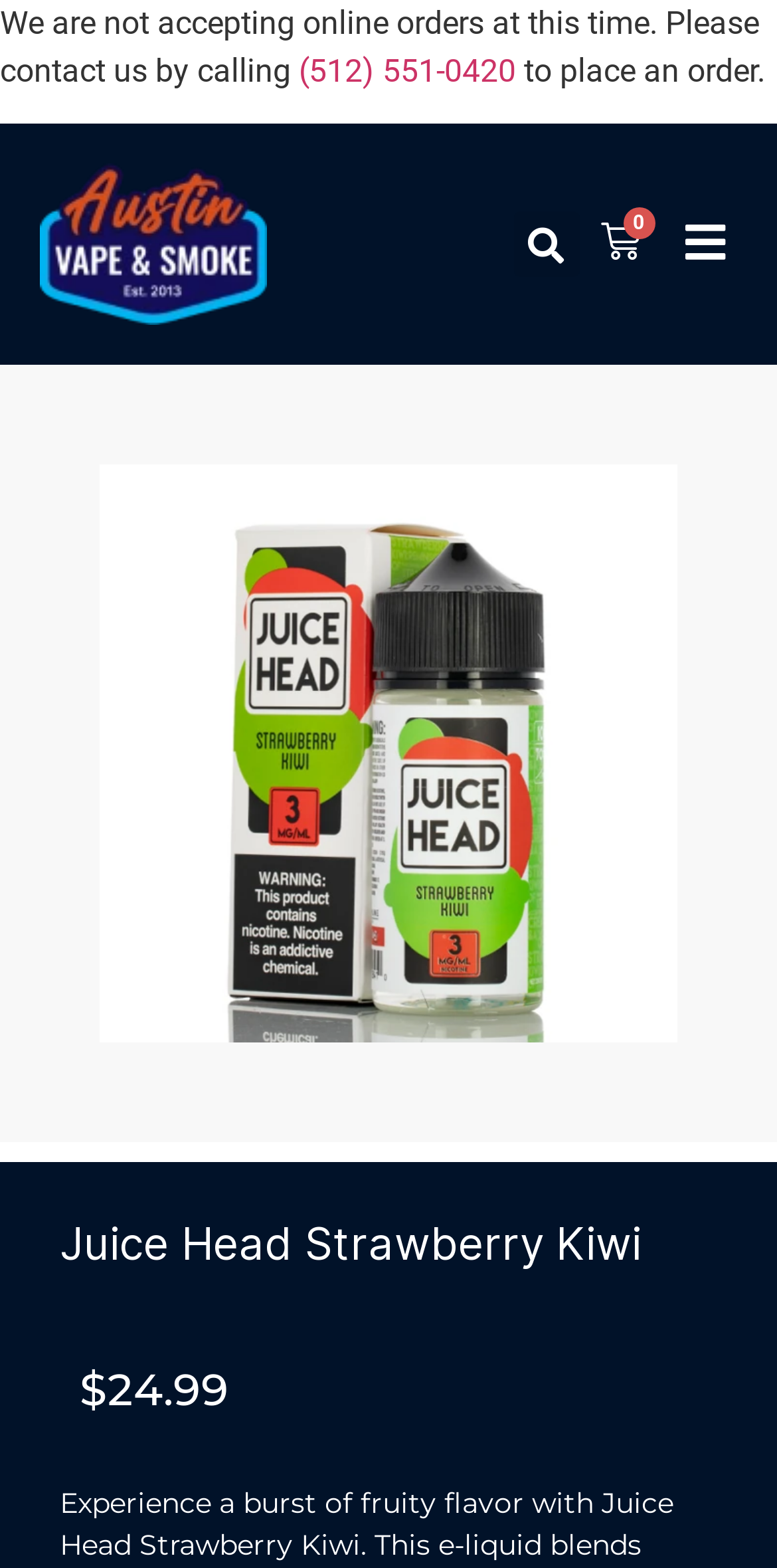Provide the bounding box coordinates of the HTML element this sentence describes: "Glass Gallery". The bounding box coordinates consist of four float numbers between 0 and 1, i.e., [left, top, right, bottom].

[0.242, 0.462, 0.758, 0.513]